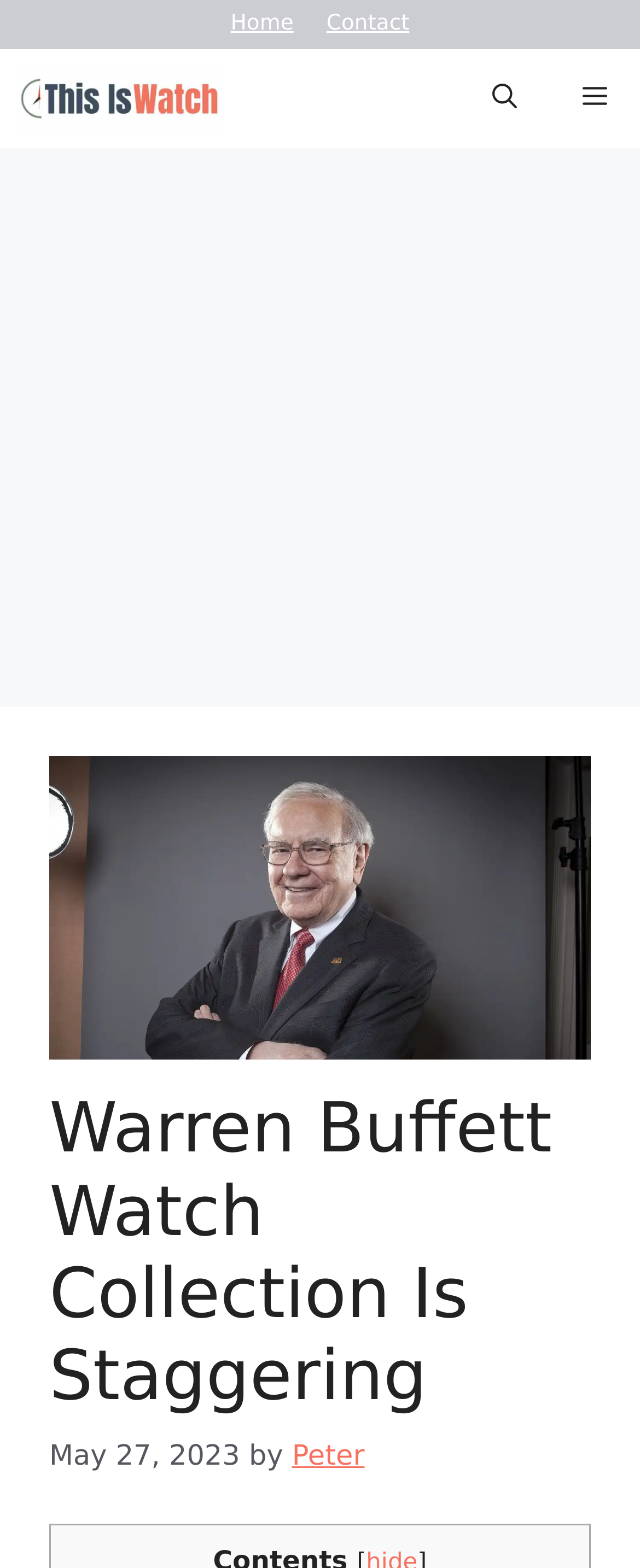Use a single word or phrase to answer the following:
What is the name of the website?

This Is Watch